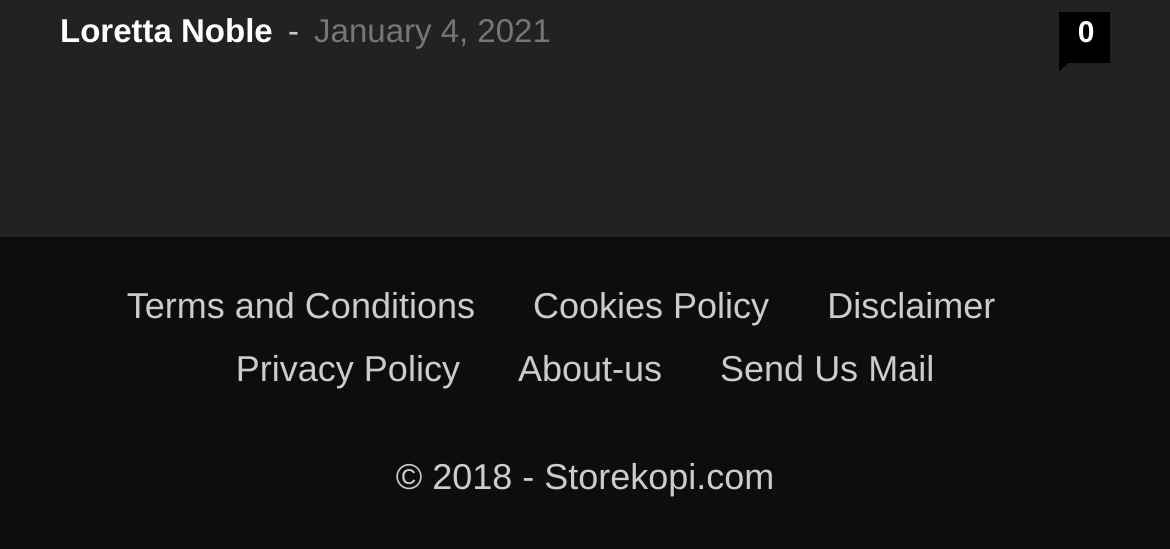Give a short answer using one word or phrase for the question:
When was the article published?

January 4, 2021